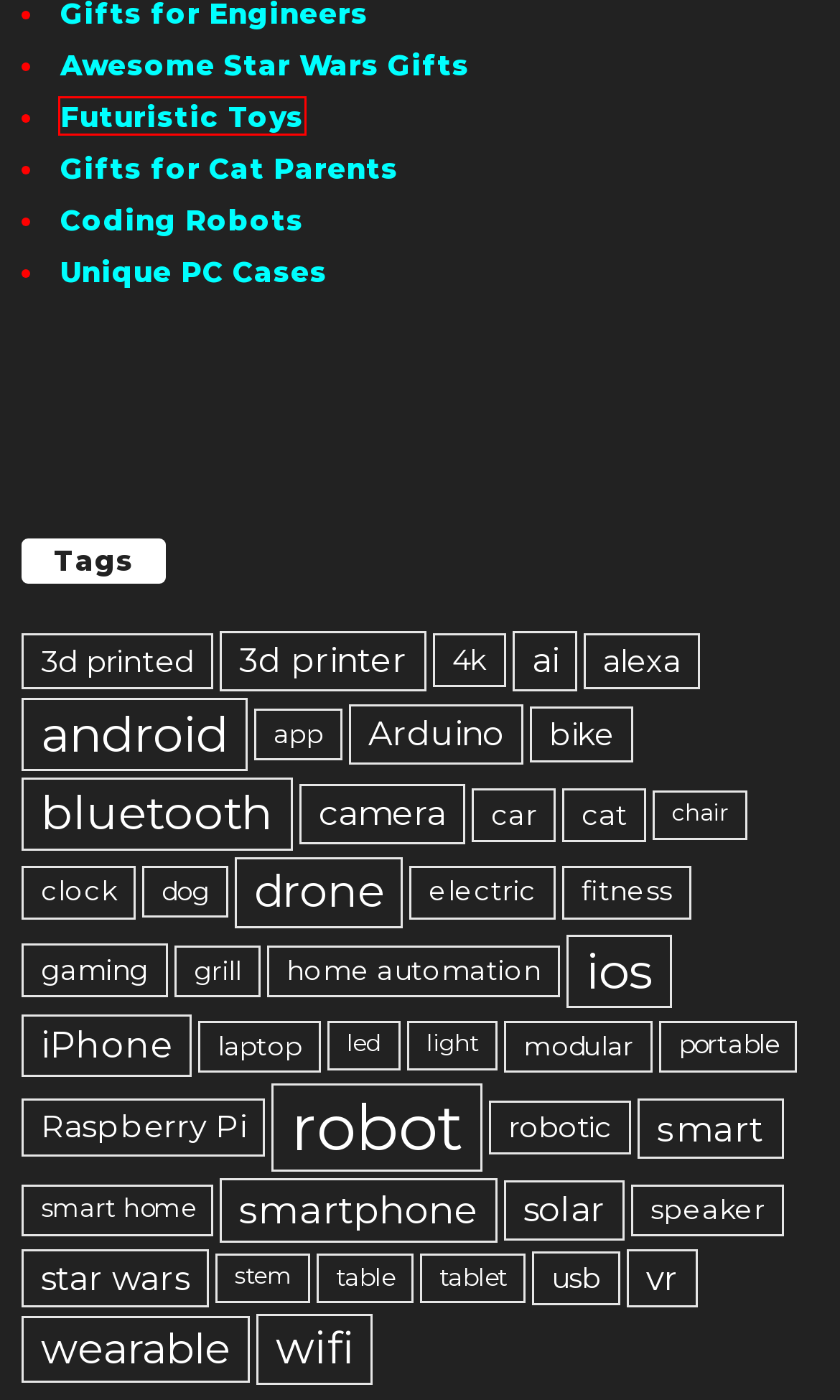Given a screenshot of a webpage with a red bounding box highlighting a UI element, determine which webpage description best matches the new webpage that appears after clicking the highlighted element. Here are the candidates:
A. electric Archives - Gadgetify
B. cat Archives - Gadgetify
C. alexa Archives - Gadgetify
D. Raspberry Pi Archives - Gadgetify
E. table Archives - Gadgetify
F. portable Archives - Gadgetify
G. home automation Archives - Gadgetify
H. 15 Mind-Controlled Toys and Gadgets

H